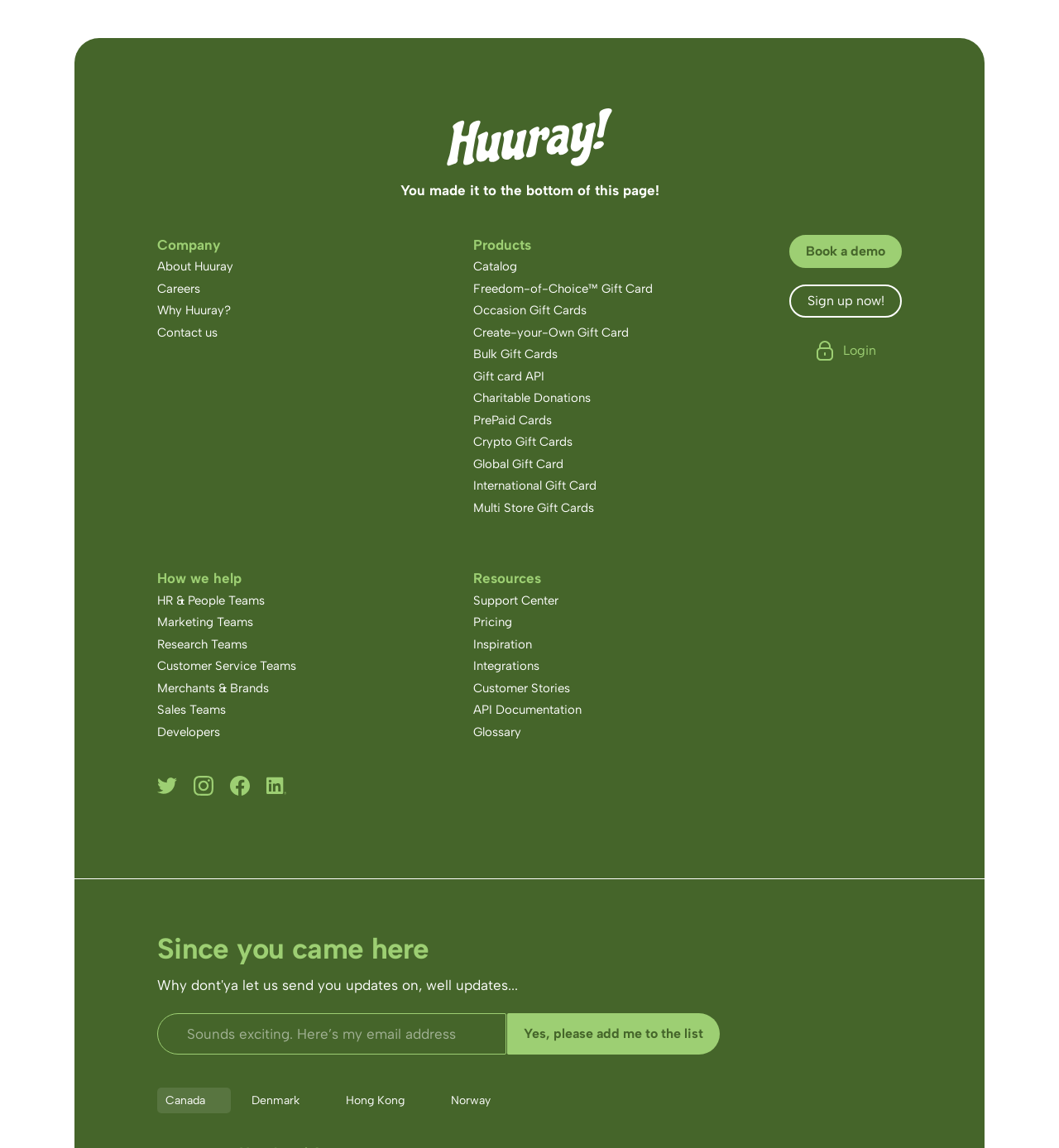Provide a thorough and detailed response to the question by examining the image: 
How many social media links are there?

There are four social media links located at the bottom left corner of the webpage, which are Twitter, Instagram, Facebook, and LinkedIn, each represented by an icon.